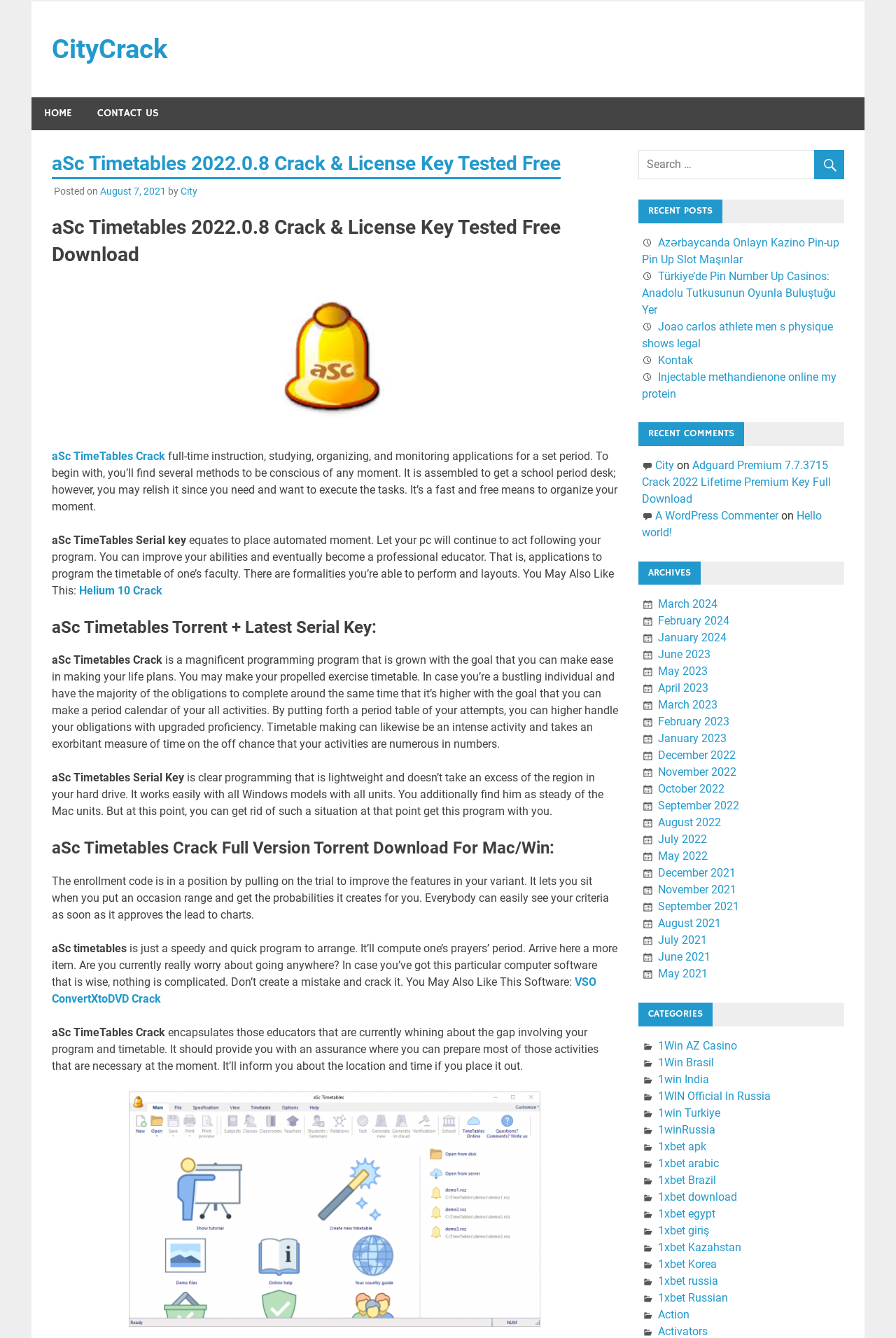Find the UI element described as: "VSO ConvertXtoDVD Crack" and predict its bounding box coordinates. Ensure the coordinates are four float numbers between 0 and 1, [left, top, right, bottom].

[0.058, 0.729, 0.665, 0.751]